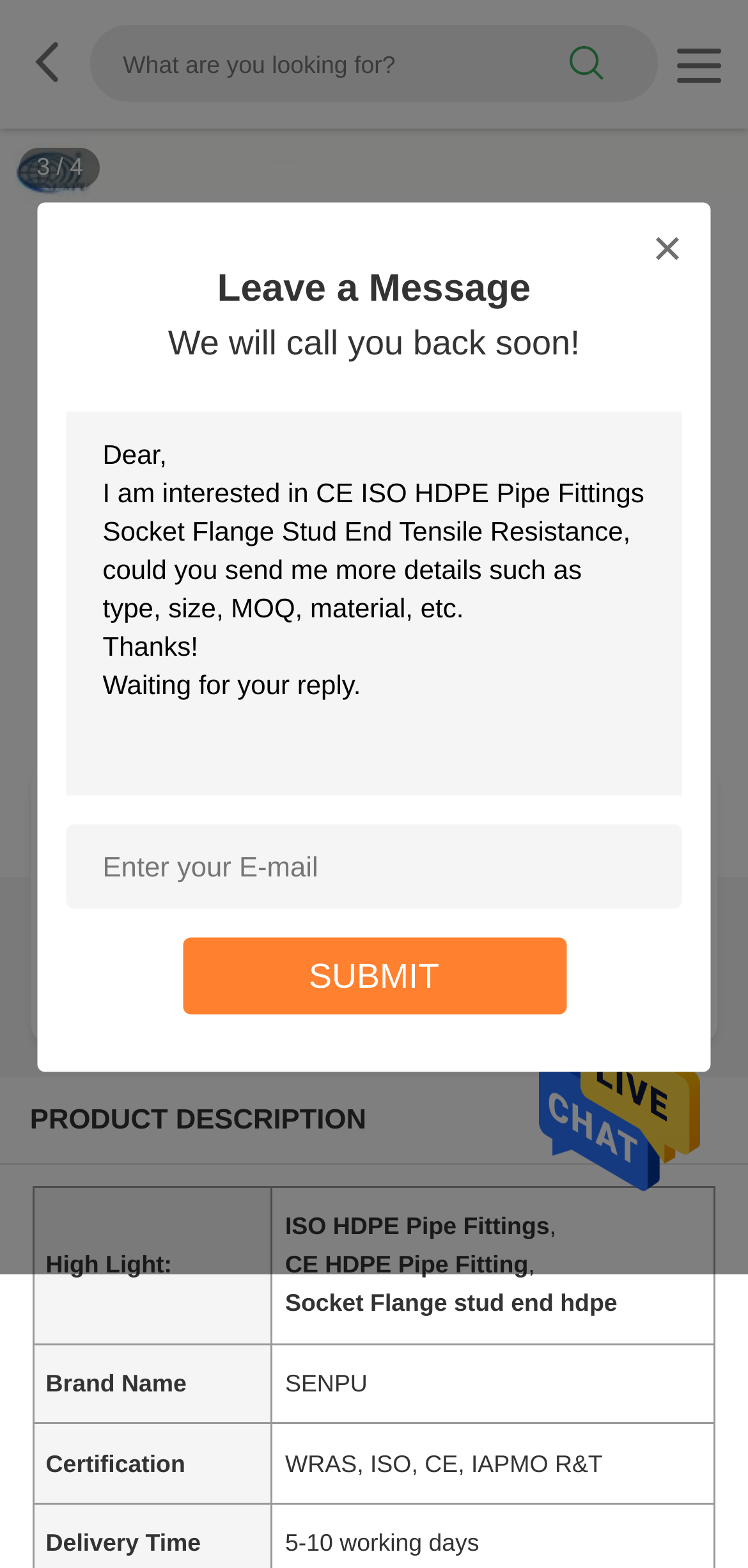What is the minimum order quantity?
Please respond to the question with a detailed and well-explained answer.

I found the answer by looking at the product details section, where it says 'MOQ：100PCS'.